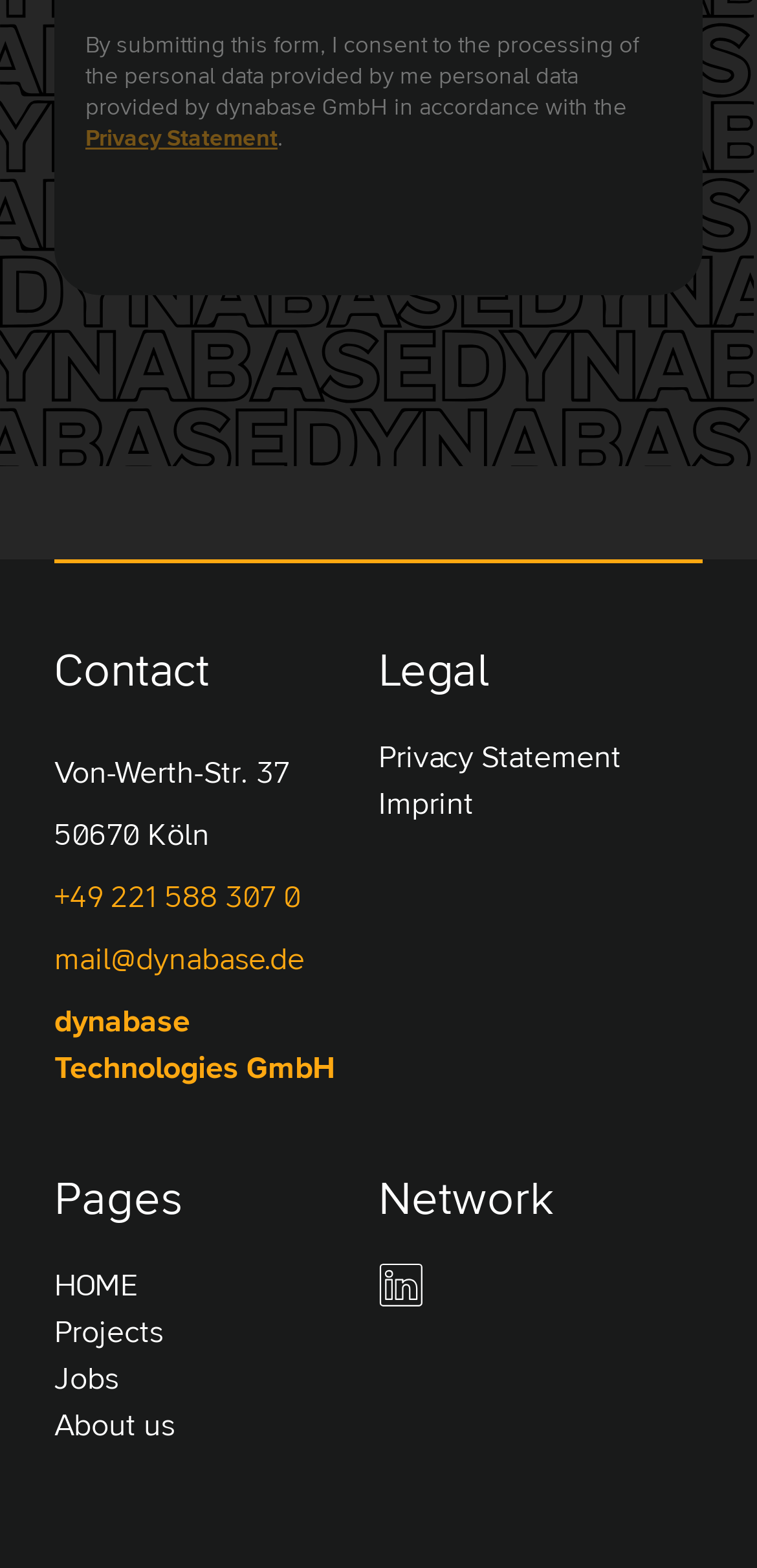Identify the bounding box coordinates of the element to click to follow this instruction: 'Call the company'. Ensure the coordinates are four float values between 0 and 1, provided as [left, top, right, bottom].

[0.072, 0.557, 0.5, 0.587]